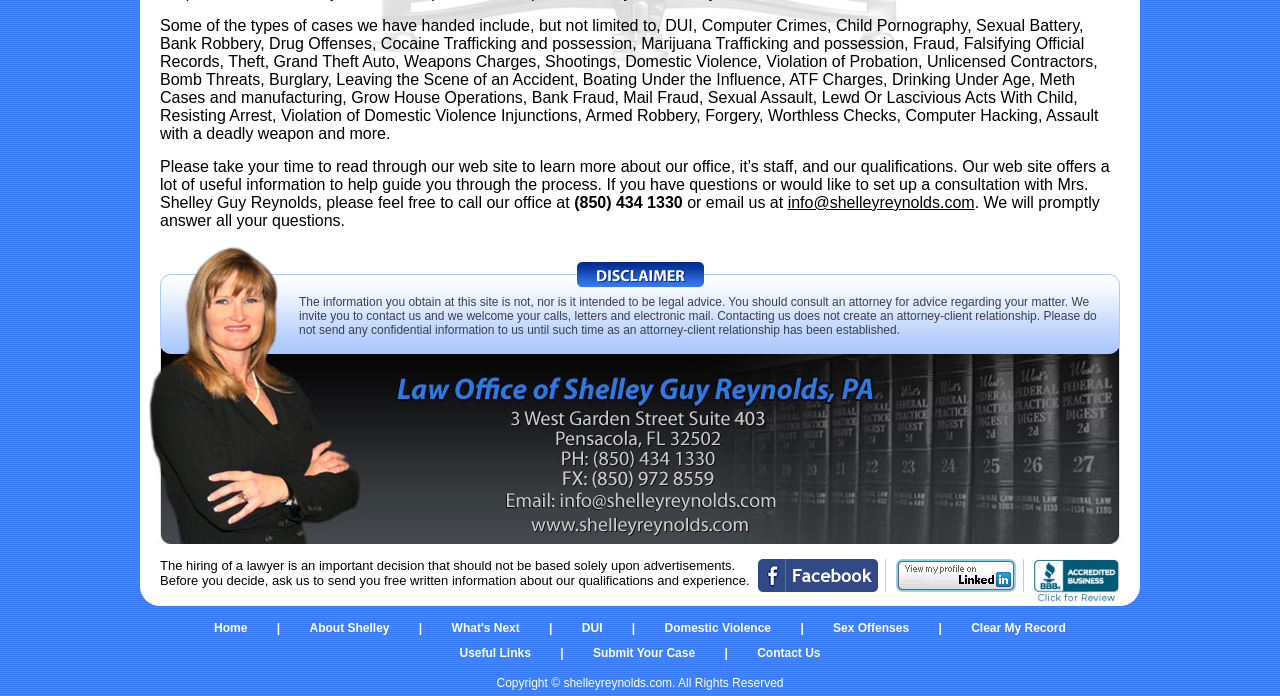What is the email address to contact Mrs. Shelley Guy Reynolds?
Refer to the image and respond with a one-word or short-phrase answer.

info@shelleyreynolds.com